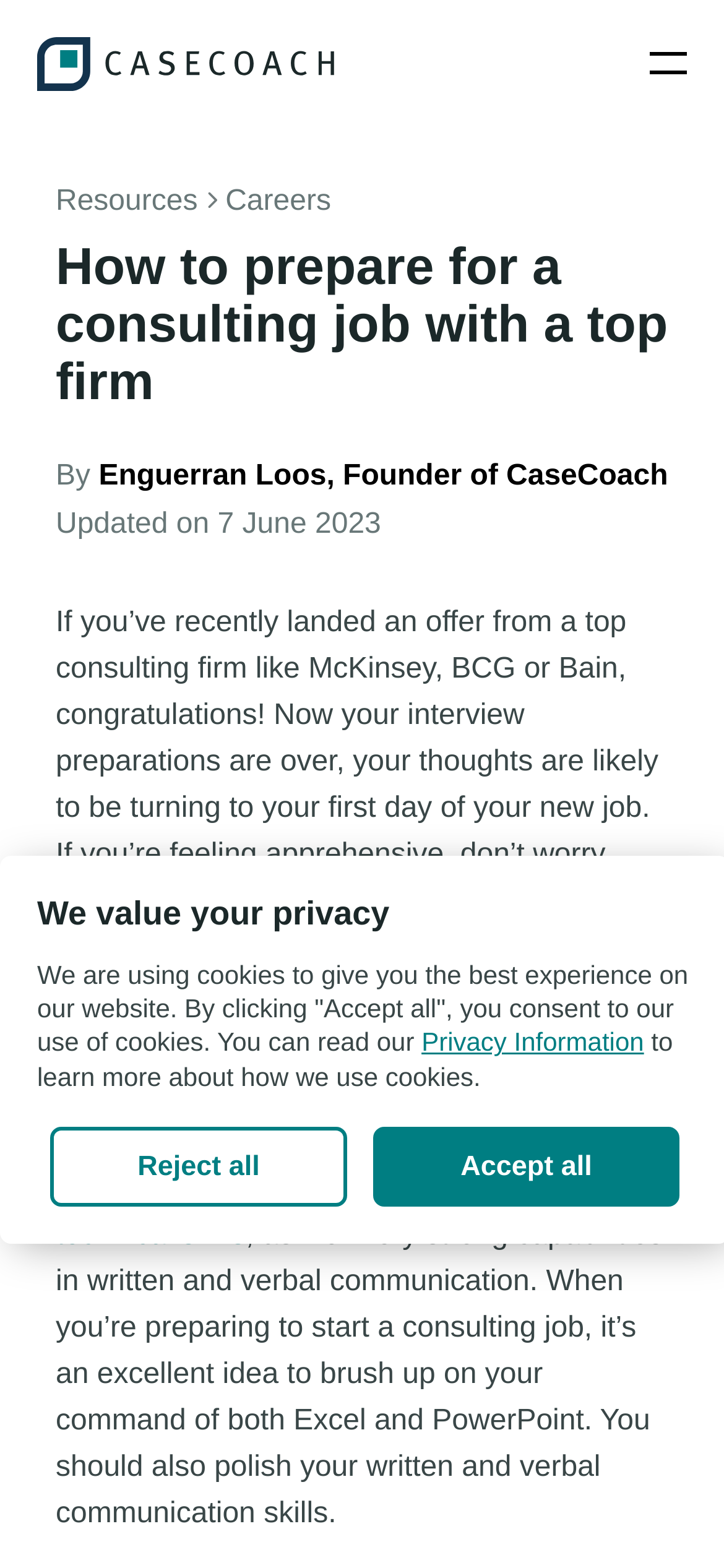With reference to the screenshot, provide a detailed response to the question below:
What skills are required for a consulting job?

I found the answer by reading the section of the article that discusses the skills required for a consulting job. Specifically, the article mentions that a consultant needs 'razor-sharp technical skills' and 'very strong capabilities in written and verbal communication'.